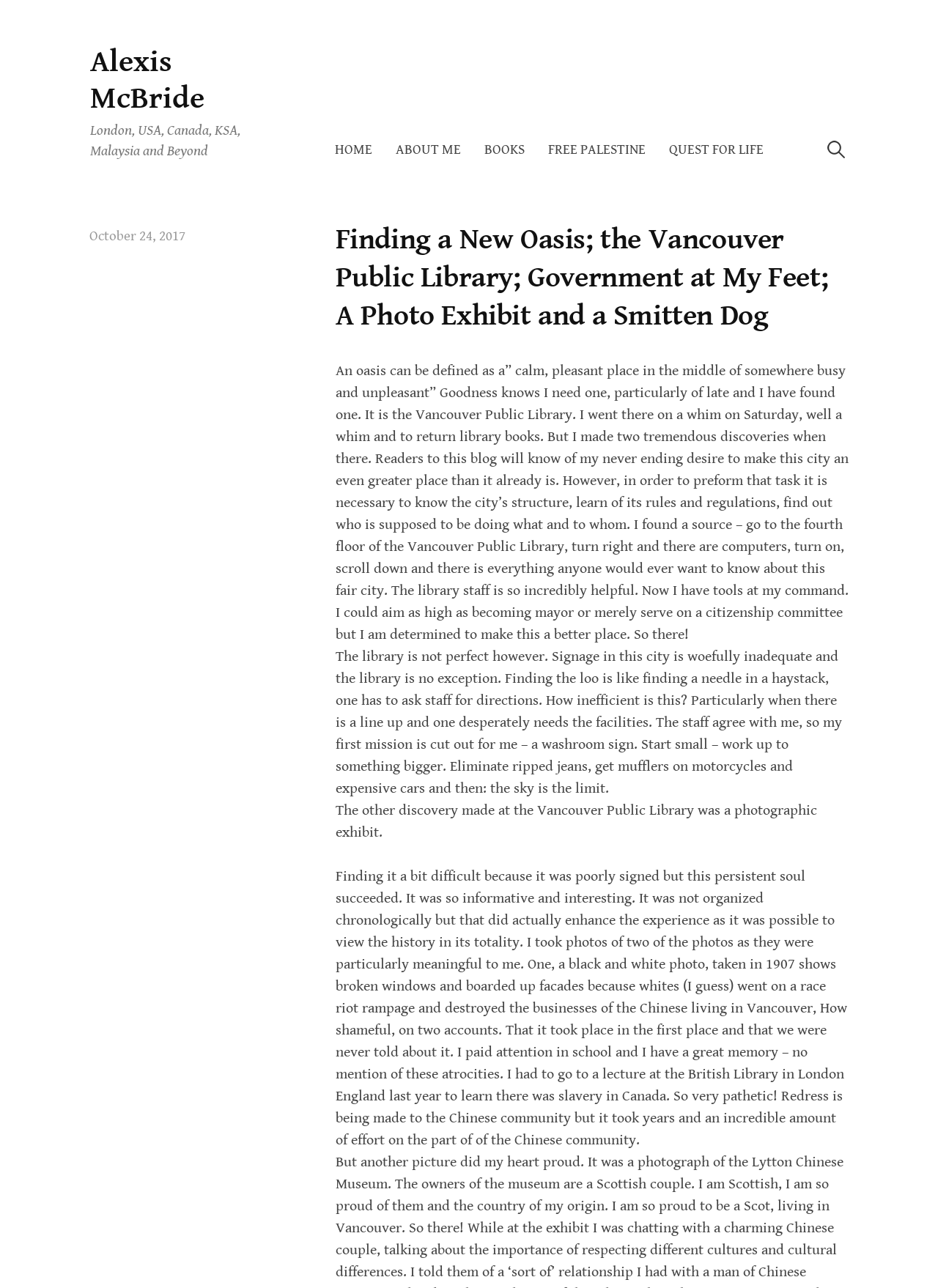Provide the bounding box for the UI element matching this description: "Quest for Life".

[0.701, 0.102, 0.814, 0.131]